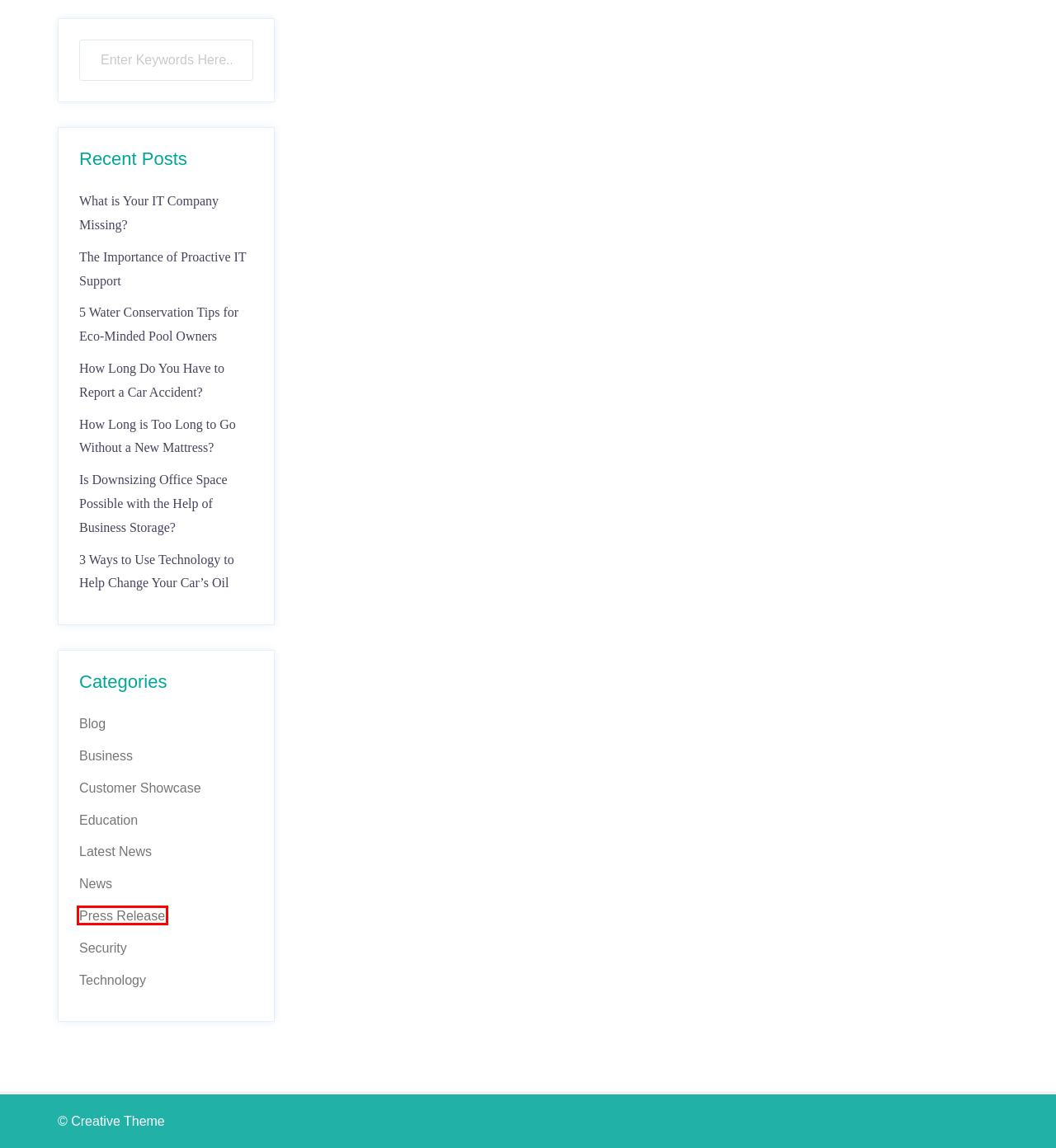Review the webpage screenshot and focus on the UI element within the red bounding box. Select the best-matching webpage description for the new webpage that follows after clicking the highlighted element. Here are the candidates:
A. Blog – UBI Interactive
B. Business – UBI Interactive
C. Press Release – UBI Interactive
D. Customer Showcase – UBI Interactive
E. 3 Ways to Use Technology to Help Change Your Car’s Oil – UBI Interactive
F. The Importance of Proactive IT Support – UBI Interactive
G. Technology – UBI Interactive
H. How Long Do You Have to Report a Car Accident? – UBI Interactive

C